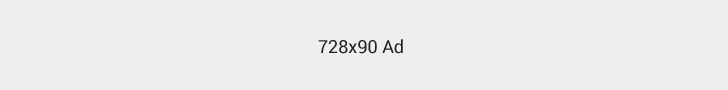Using the information in the image, could you please answer the following question in detail:
What is the purpose of this type of ad?

According to the caption, this type of ad is often utilized in web design for marketing products, services, or campaigns, aiming to capture the viewer's attention as they browse content on the site.